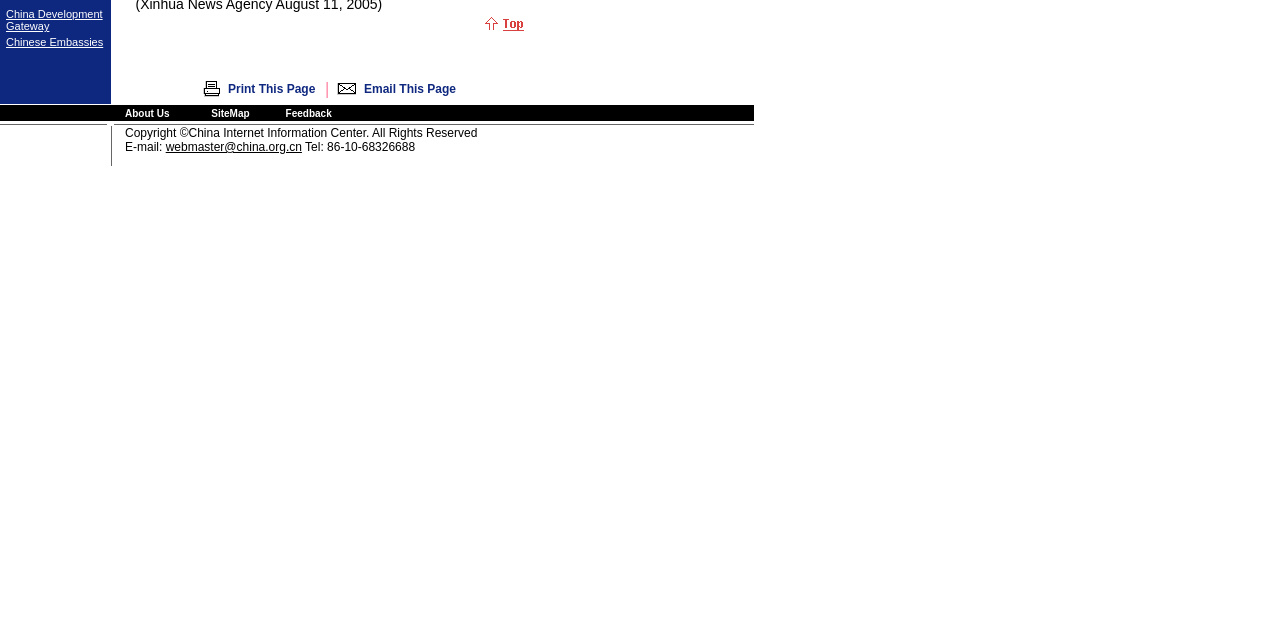Identify the bounding box coordinates for the UI element mentioned here: "SiteMap". Provide the coordinates as four float values between 0 and 1, i.e., [left, top, right, bottom].

[0.165, 0.168, 0.195, 0.185]